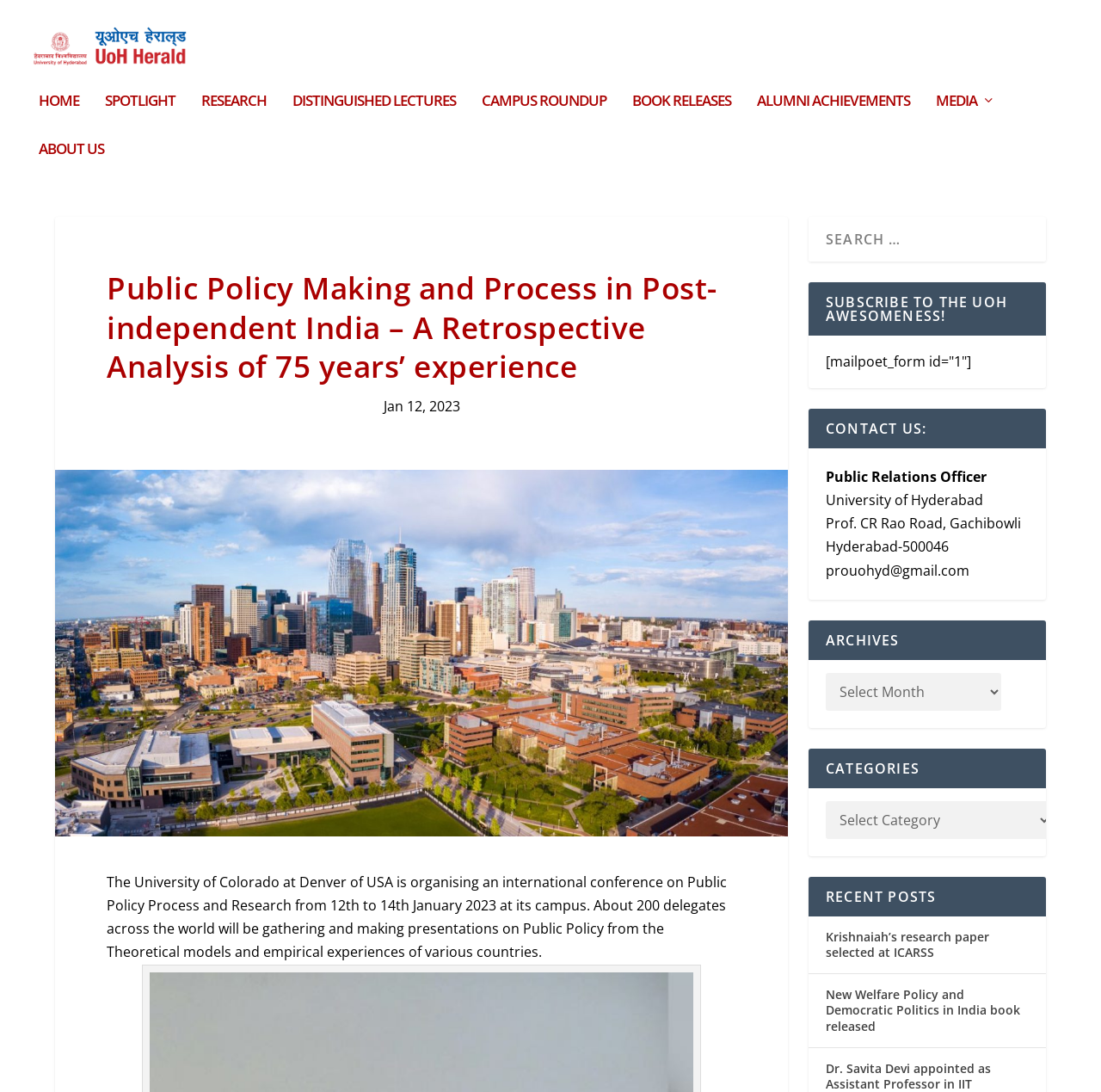Please locate the clickable area by providing the bounding box coordinates to follow this instruction: "click HOME".

[0.035, 0.077, 0.072, 0.122]